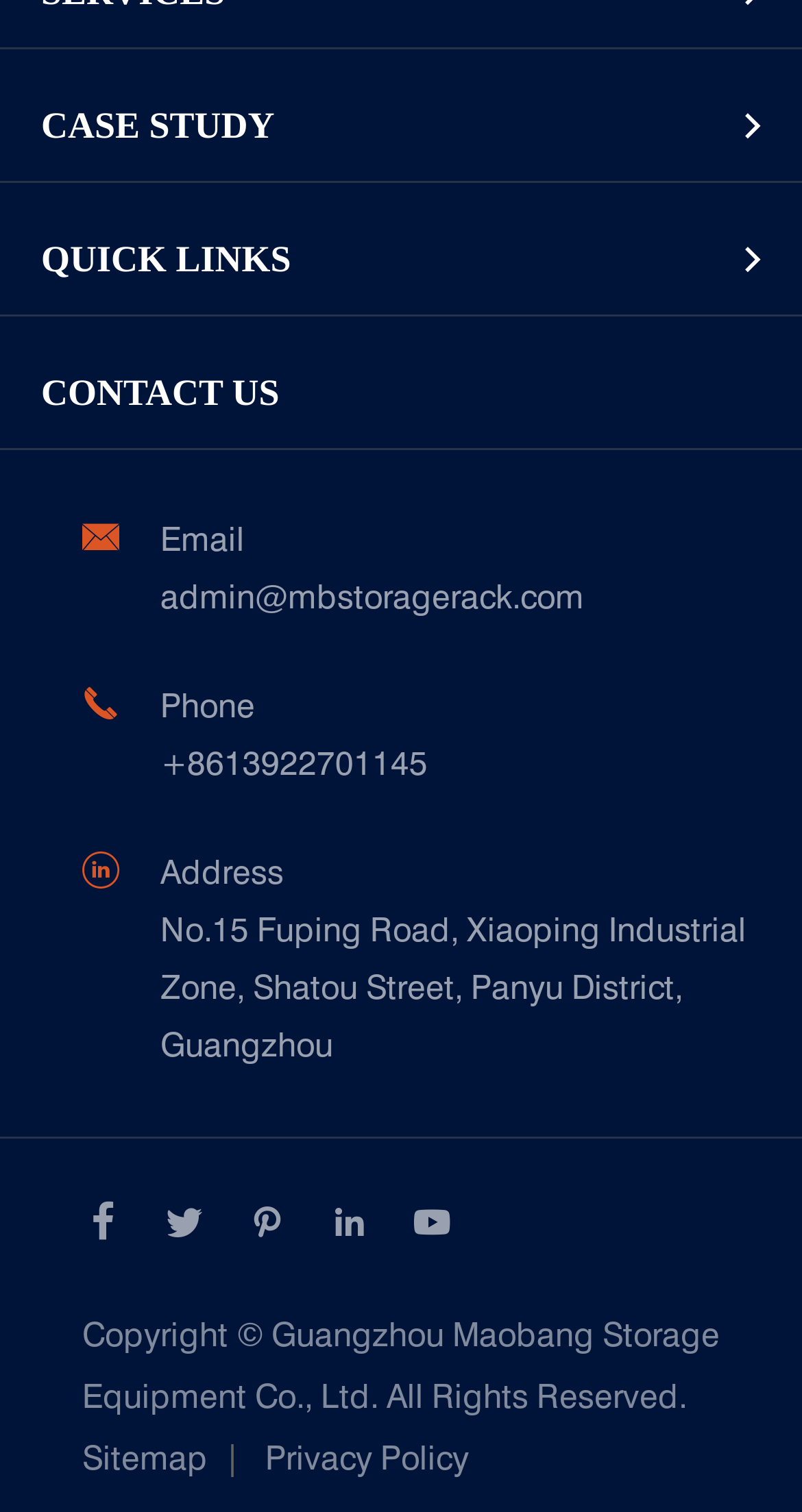Provide your answer to the question using just one word or phrase: What is the company's email address?

admin@mbstoragerack.com